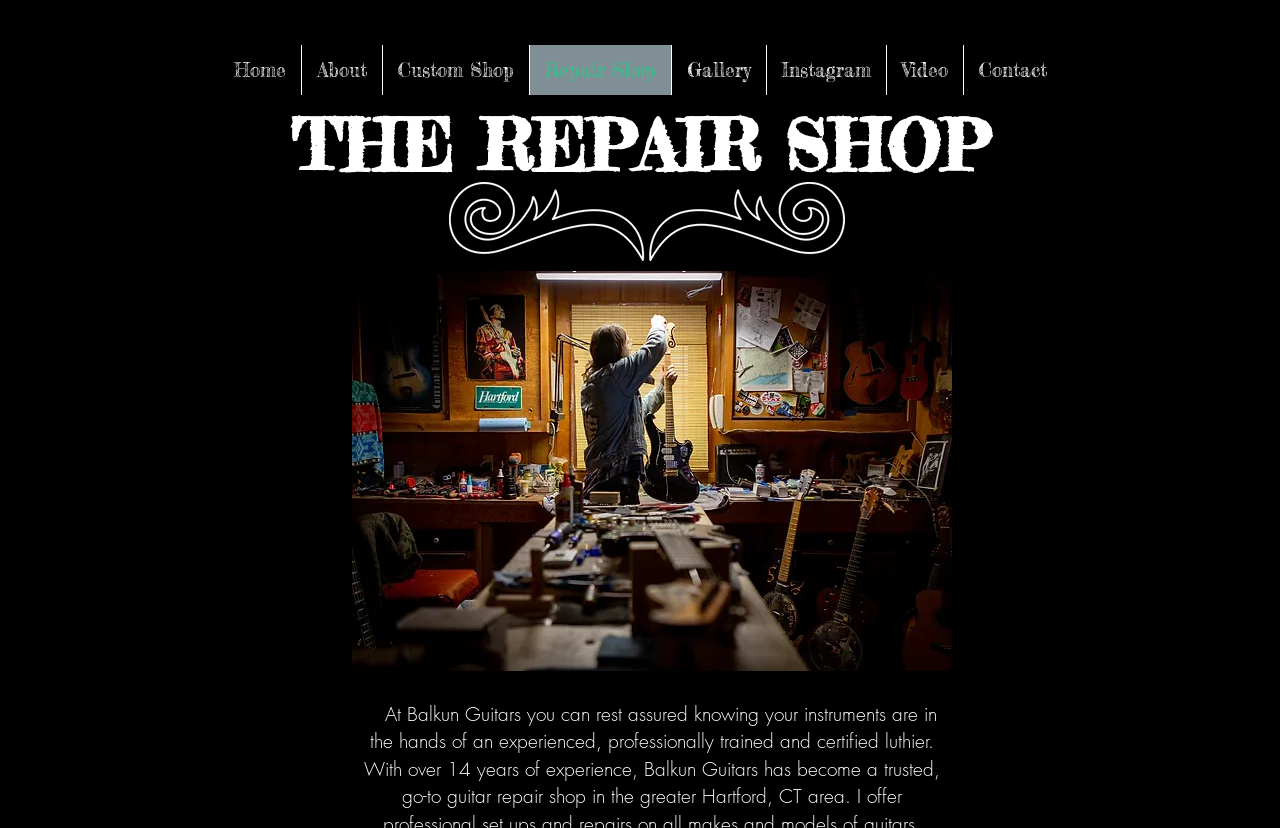Provide a short answer to the following question with just one word or phrase: How many navigation links are there?

9